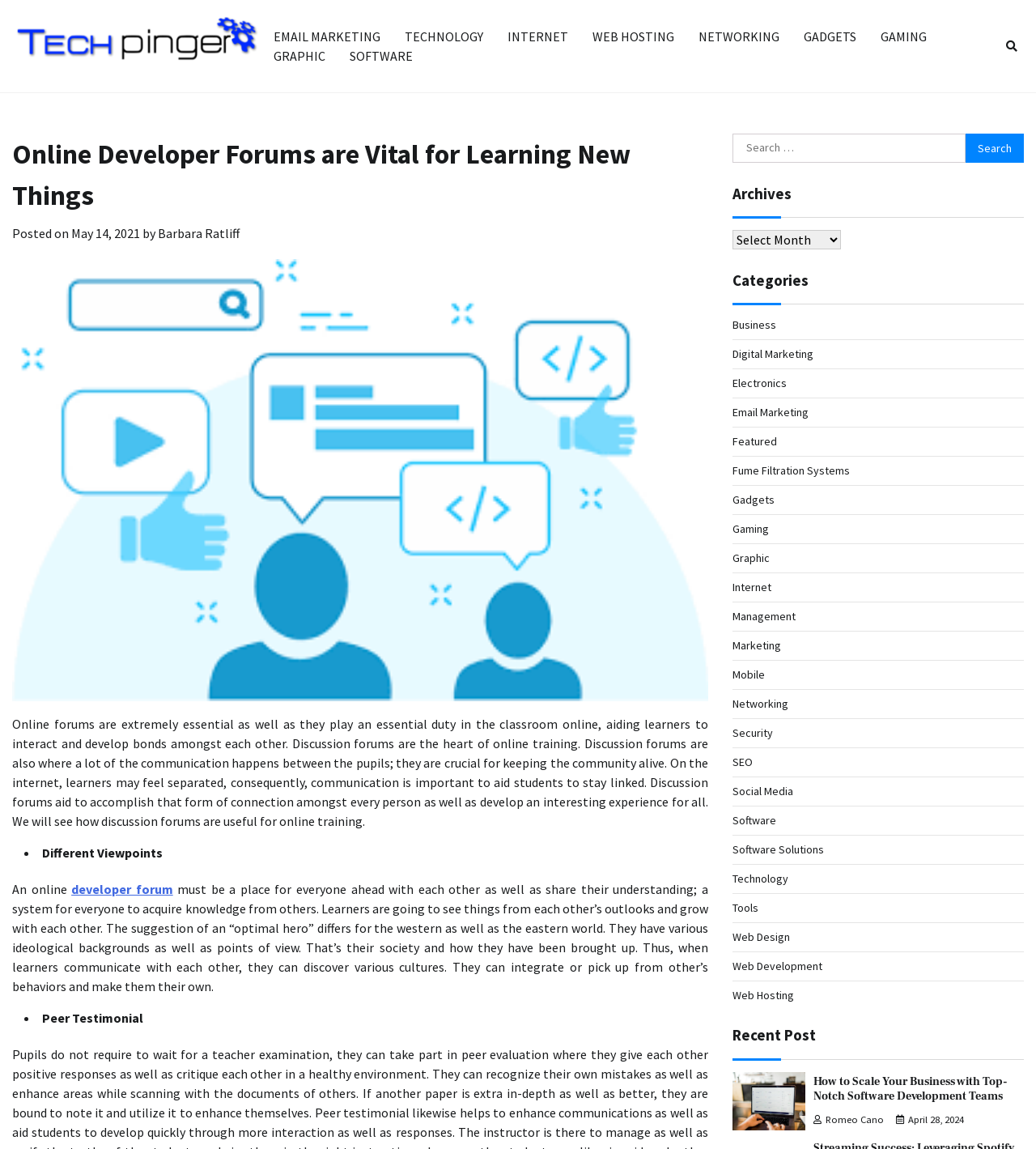What is the date of the latest post?
Based on the image content, provide your answer in one word or a short phrase.

April 28, 2024